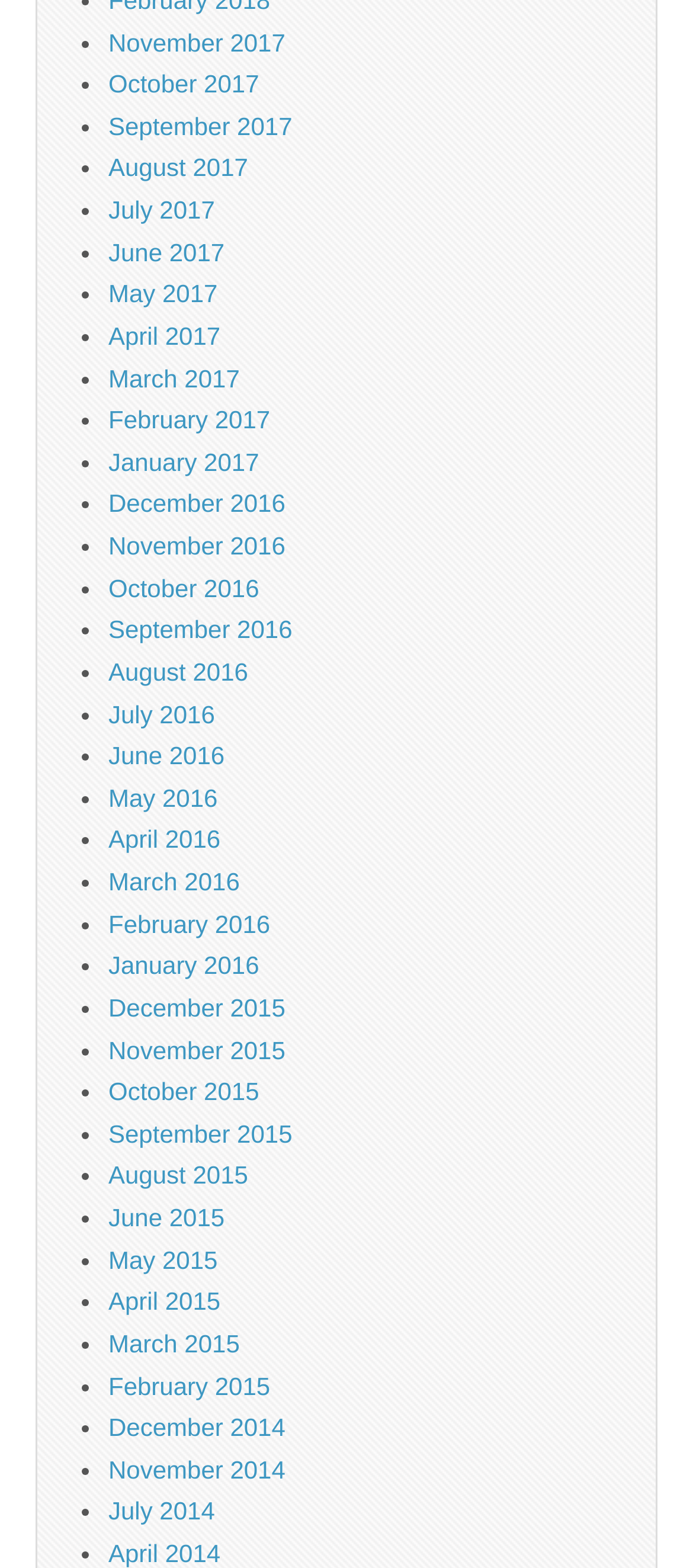How many months are listed?
Refer to the screenshot and answer in one word or phrase.

24